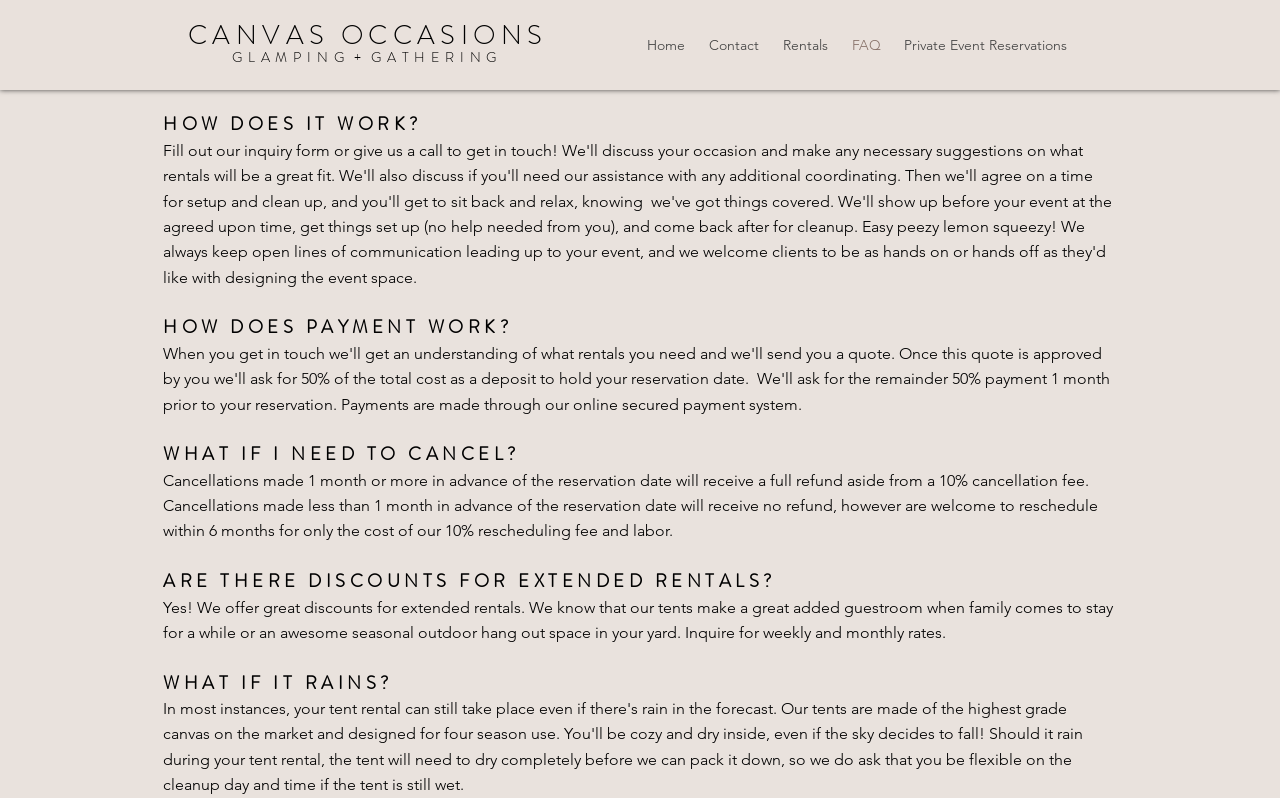Determine the bounding box for the UI element that matches this description: "Contact".

[0.546, 0.038, 0.604, 0.075]